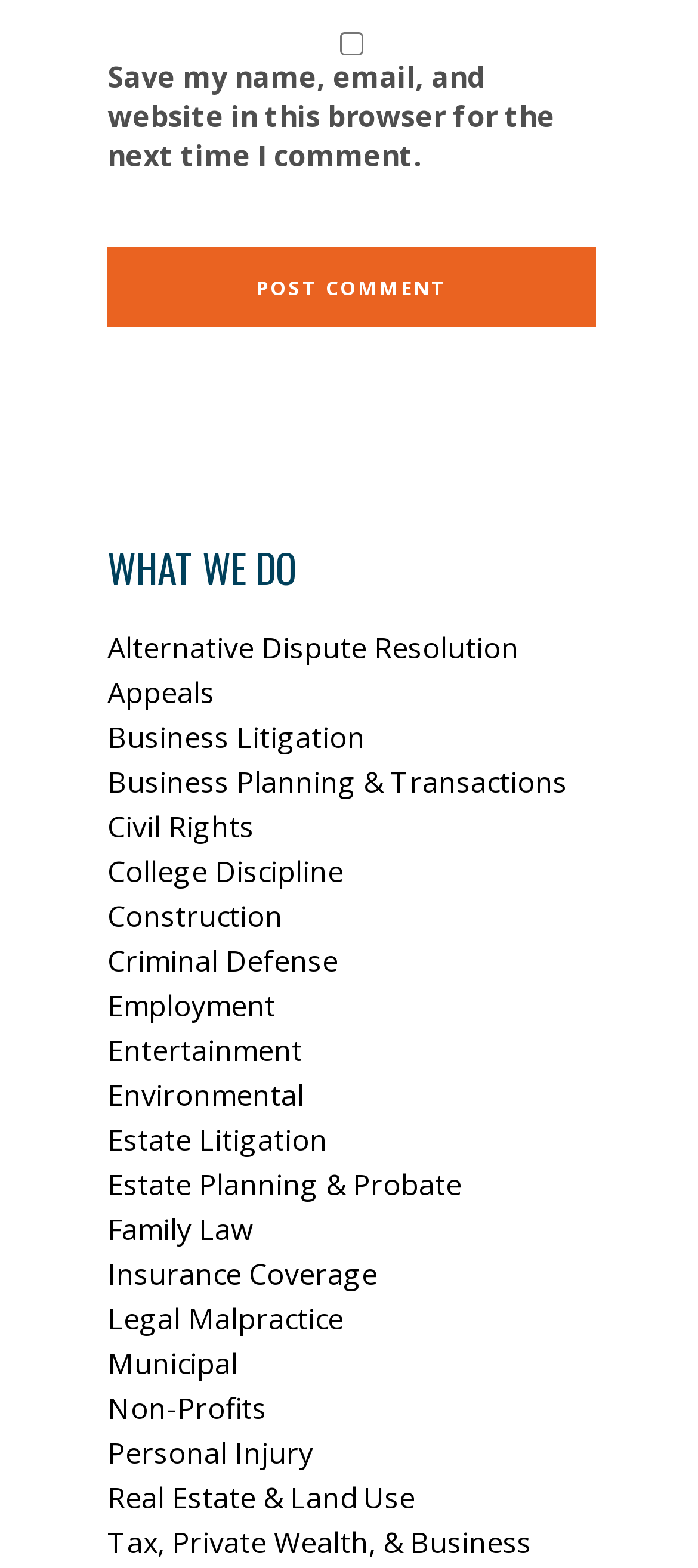What is the text on the button?
Examine the image closely and answer the question with as much detail as possible.

I looked at the button element and found the static text 'POST COMMENT' inside it.